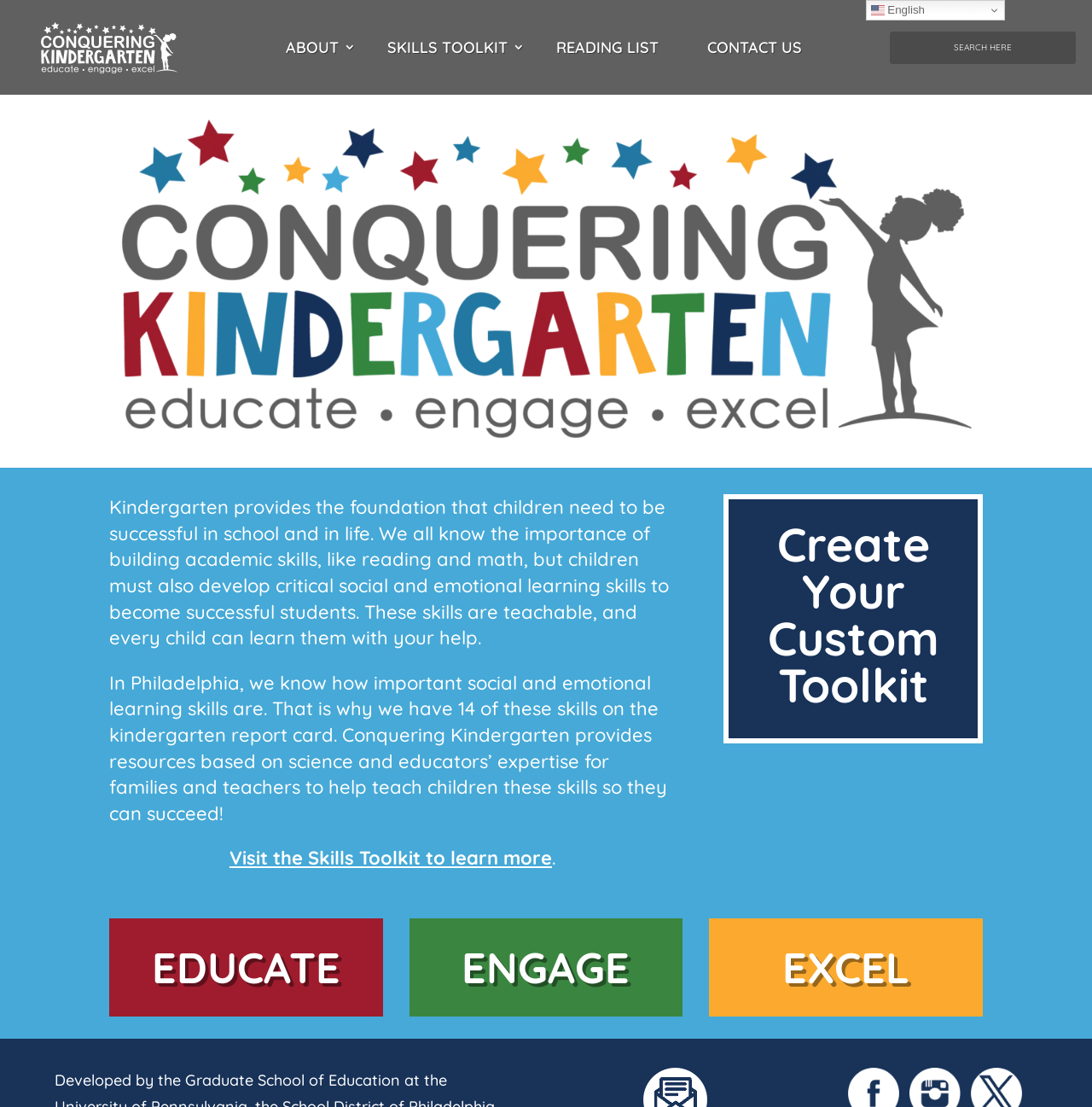Reply to the question with a single word or phrase:
What is the main topic of this webpage?

Kindergarten